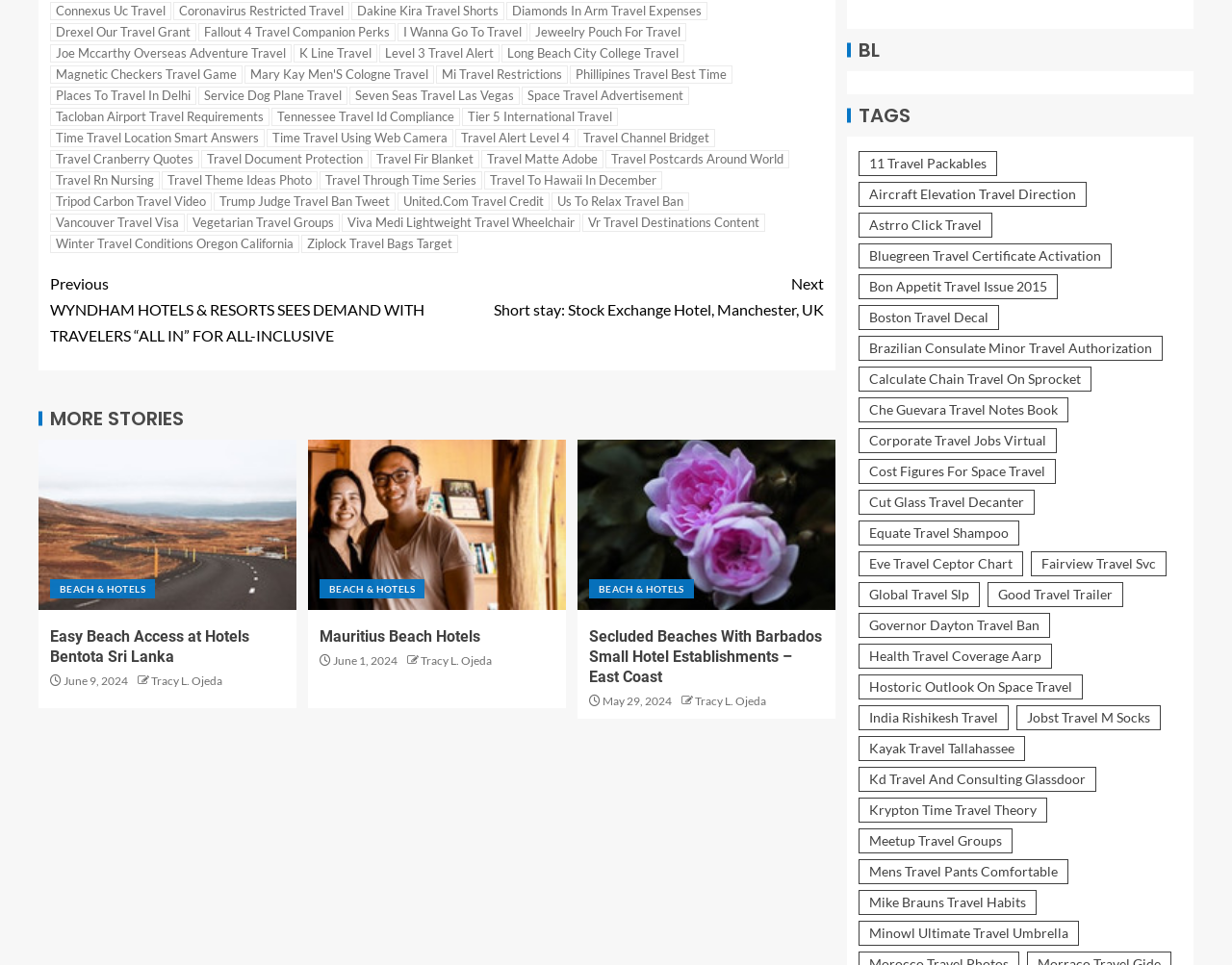What is the category of the article 'Easy Beach Access at Hotels Bentota Sri Lanka'?
Using the details shown in the screenshot, provide a comprehensive answer to the question.

I determined the category by looking at the heading 'BEACH & HOTELS' above the article title 'Easy Beach Access at Hotels Bentota Sri Lanka'.